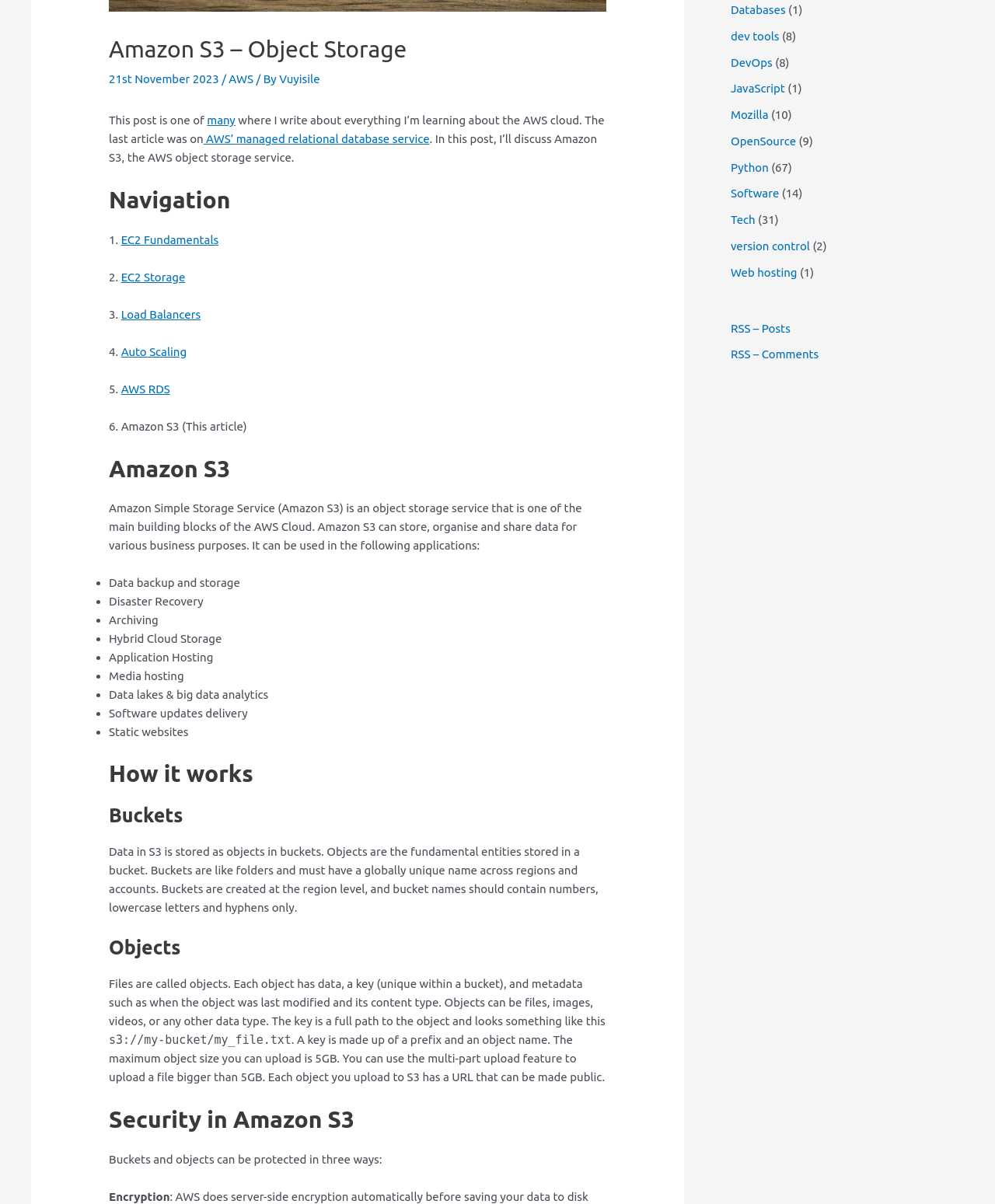Using the format (top-left x, top-left y, bottom-right x, bottom-right y), and given the element description, identify the bounding box coordinates within the screenshot: RSS – Comments

[0.734, 0.289, 0.823, 0.3]